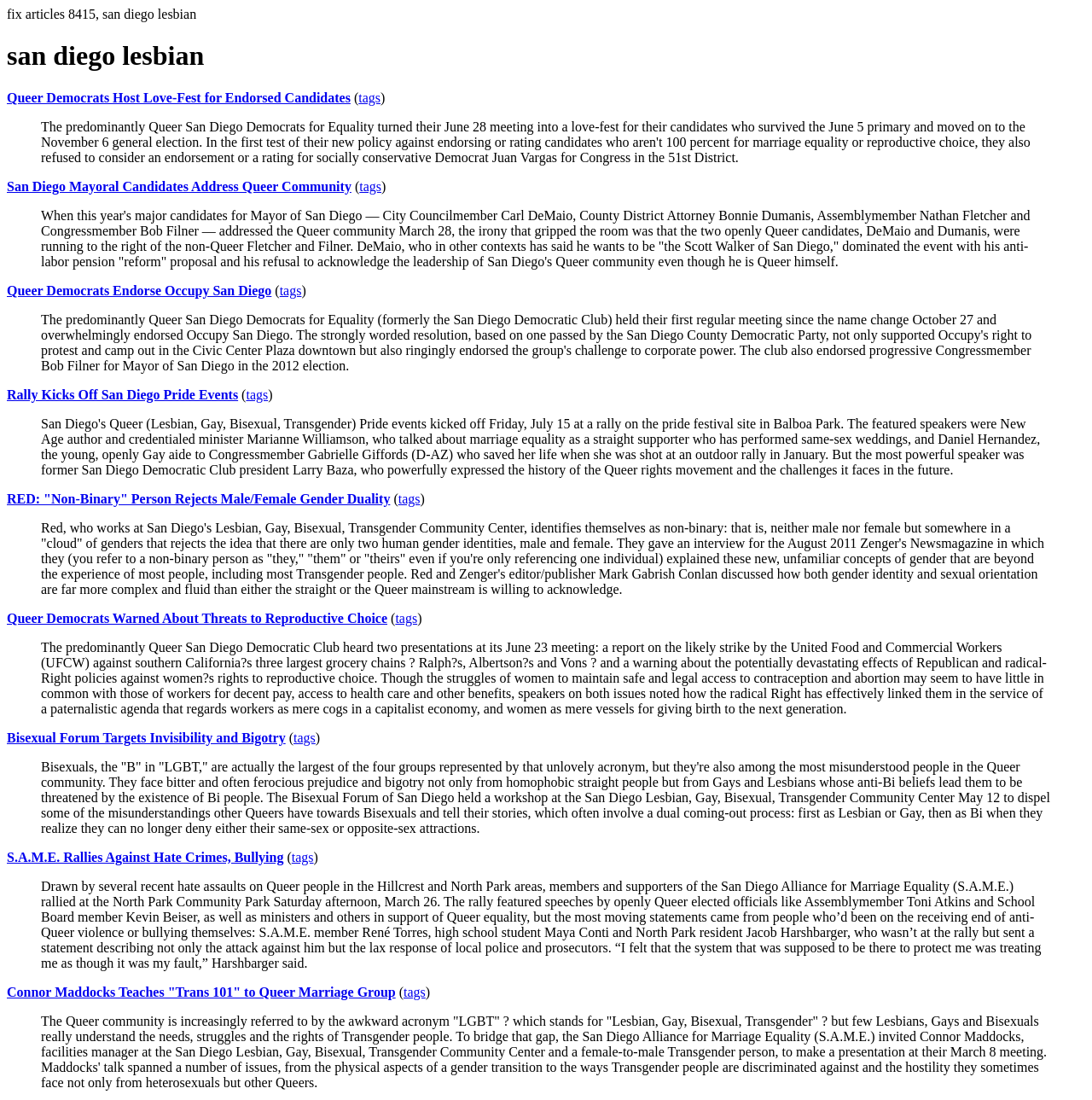Identify the bounding box coordinates for the region of the element that should be clicked to carry out the instruction: "Click on the link 'Queer Democrats Host Love-Fest for Endorsed Candidates'". The bounding box coordinates should be four float numbers between 0 and 1, i.e., [left, top, right, bottom].

[0.006, 0.082, 0.321, 0.095]